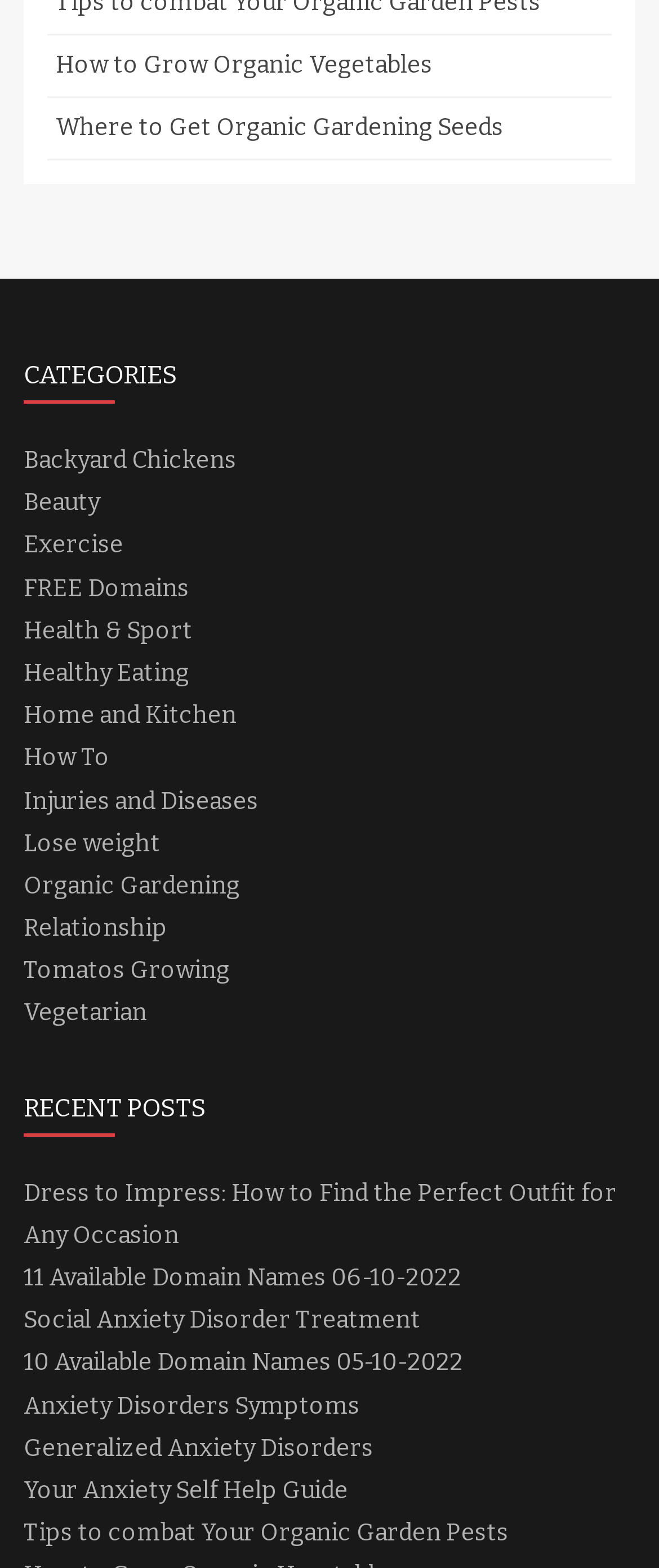Kindly determine the bounding box coordinates for the area that needs to be clicked to execute this instruction: "Search for something".

None